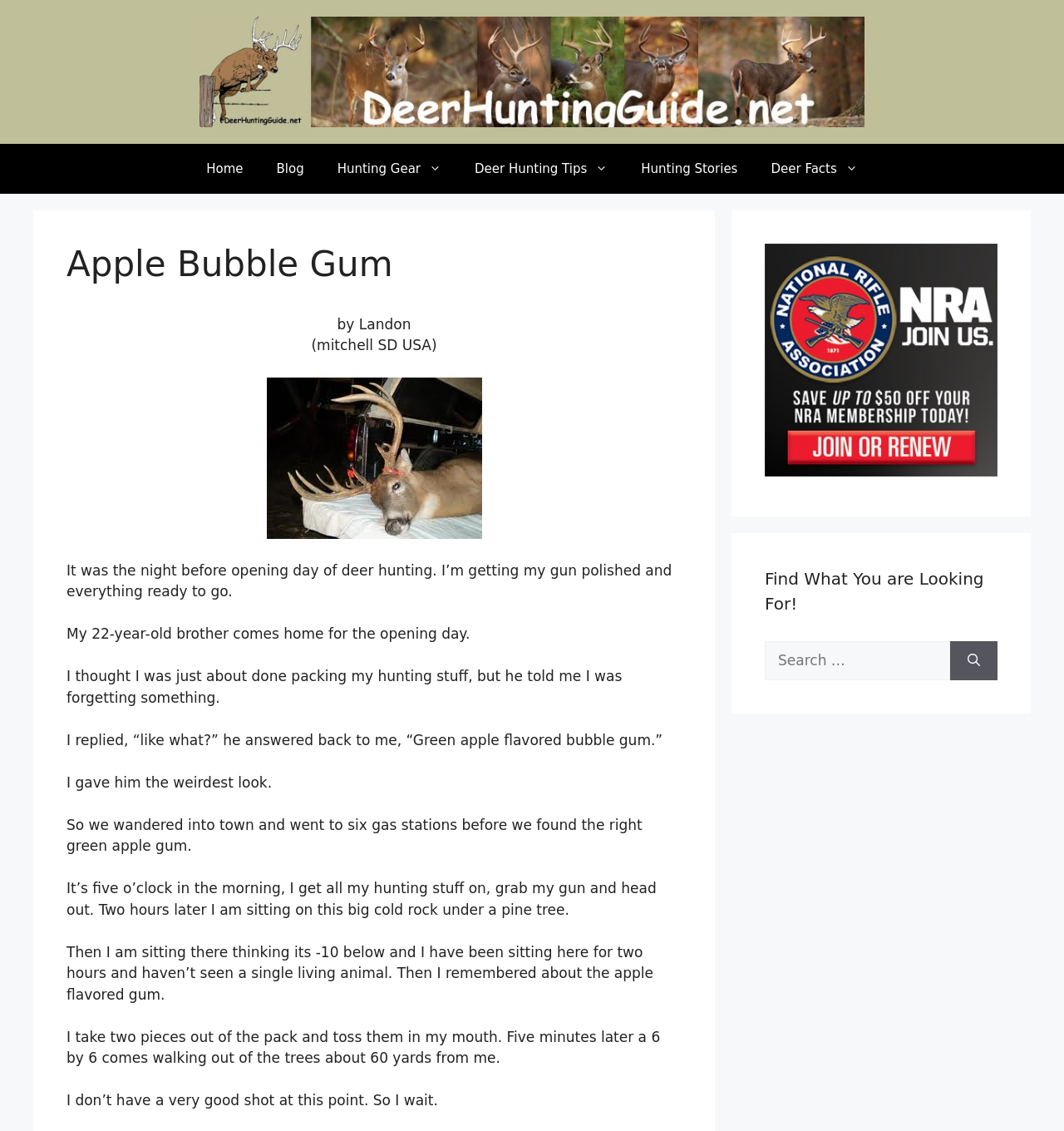Determine the main heading text of the webpage.

Apple Bubble Gum